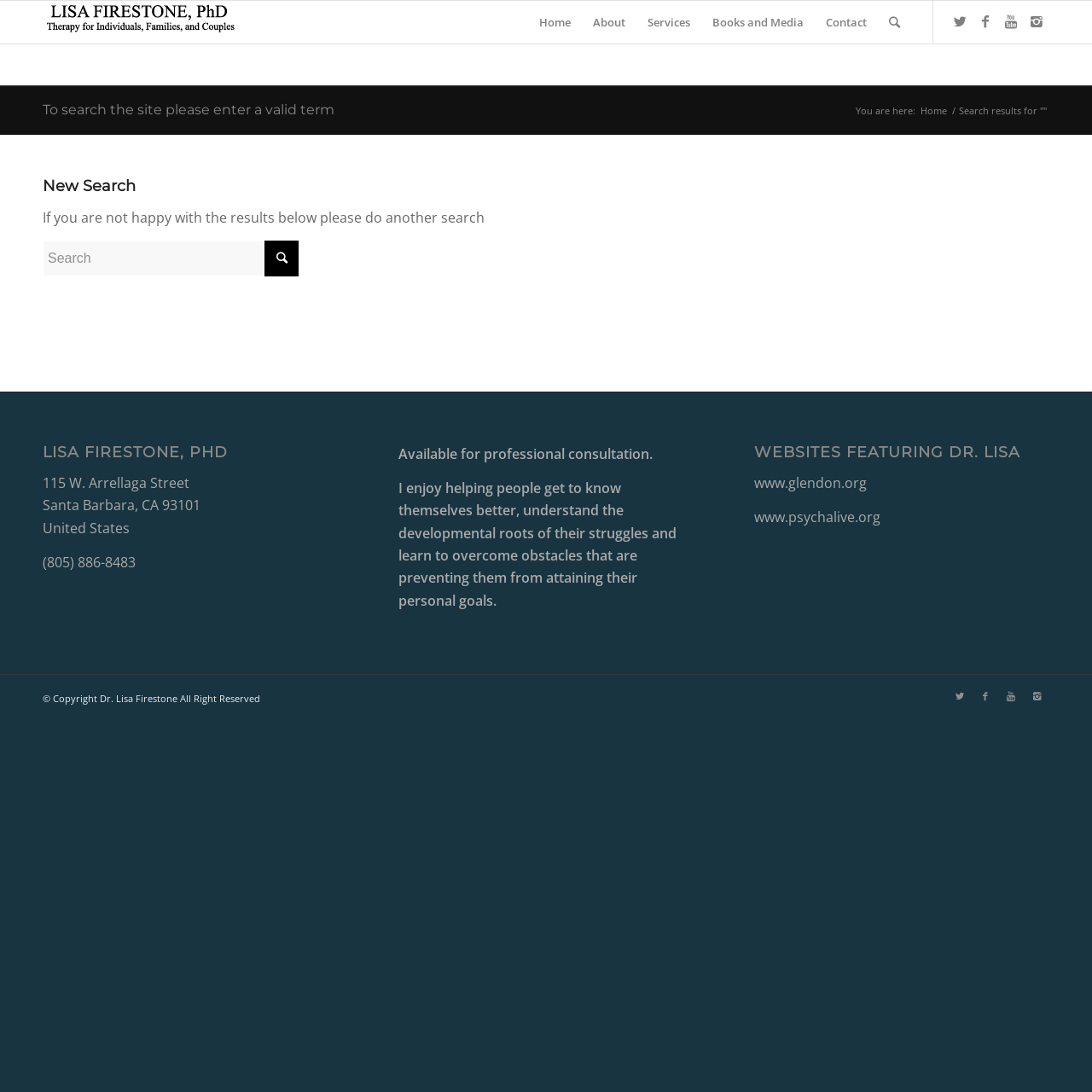What is the purpose of the textbox on this webpage? Please answer the question using a single word or phrase based on the image.

Search